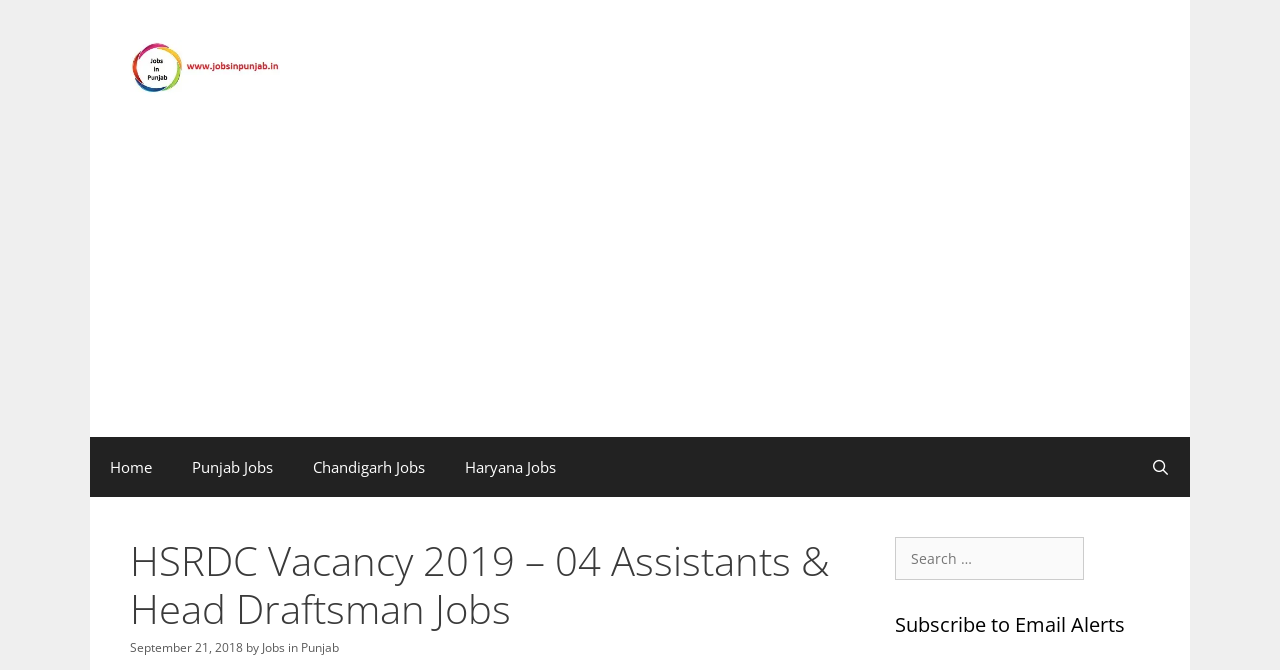Identify the bounding box coordinates of the area that should be clicked in order to complete the given instruction: "Click on the Jobsinpunjab.in link". The bounding box coordinates should be four float numbers between 0 and 1, i.e., [left, top, right, bottom].

[0.102, 0.085, 0.219, 0.114]